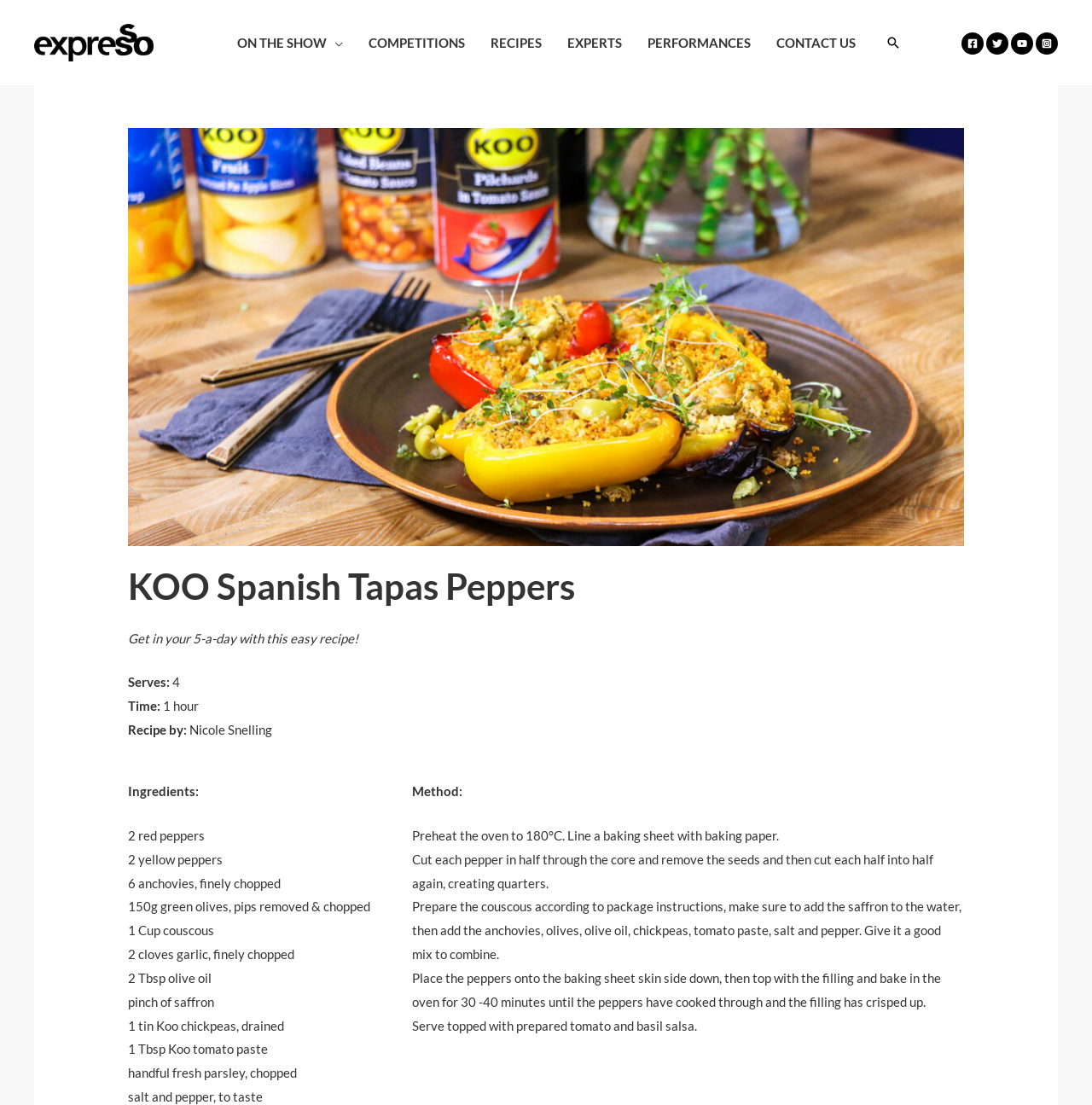Kindly determine the bounding box coordinates for the clickable area to achieve the given instruction: "Get the 'KOO Spanish Tapas Peppers' recipe".

[0.117, 0.51, 0.883, 0.552]